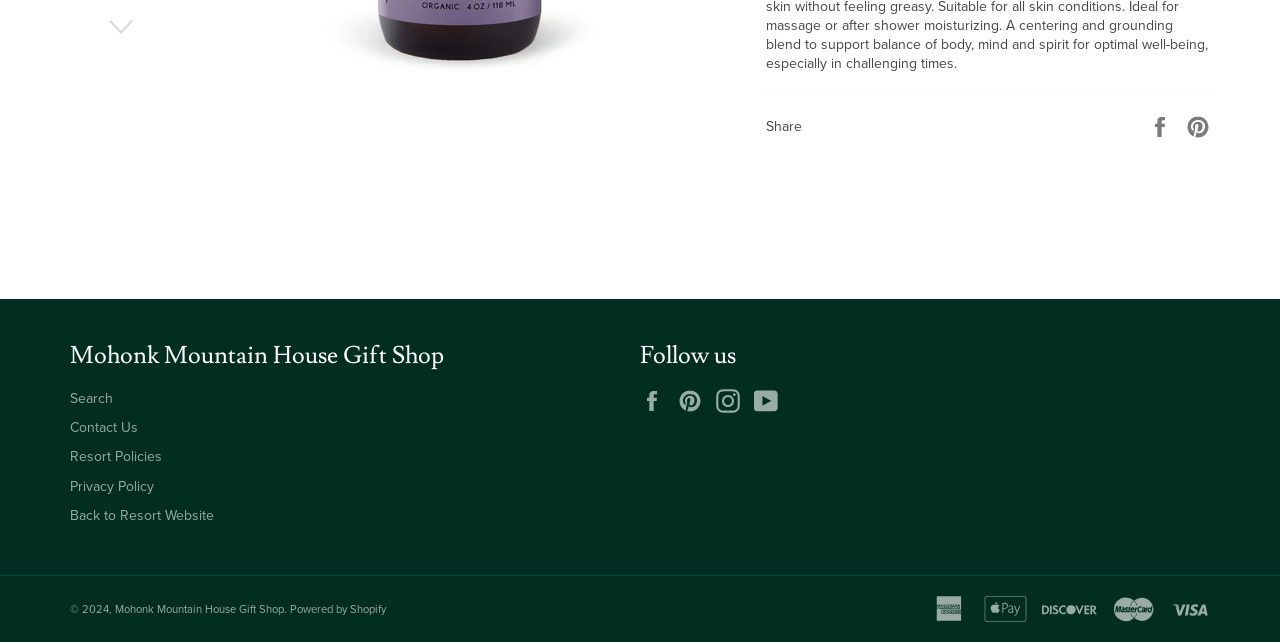Give the bounding box coordinates for the element described by: "Mohonk Mountain House Gift Shop".

[0.09, 0.94, 0.222, 0.96]